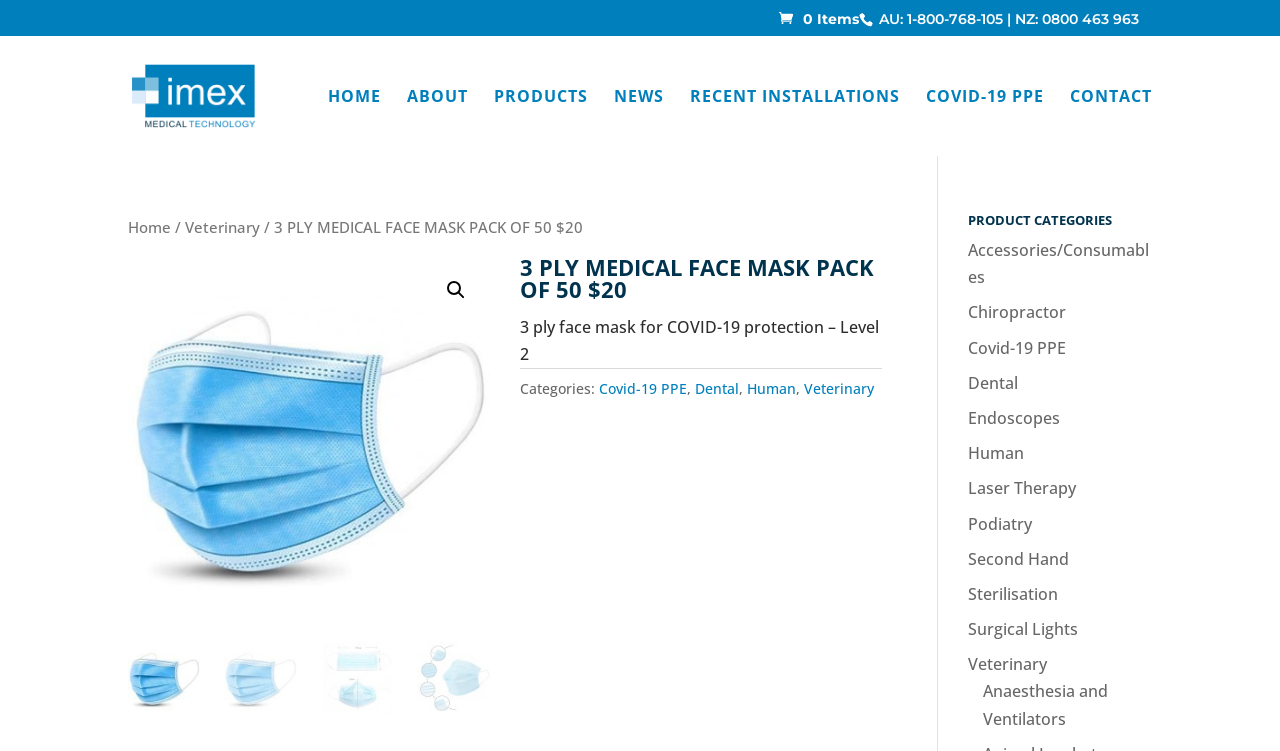Locate the bounding box coordinates of the area to click to fulfill this instruction: "search for products". The bounding box should be presented as four float numbers between 0 and 1, in the order [left, top, right, bottom].

[0.342, 0.362, 0.37, 0.41]